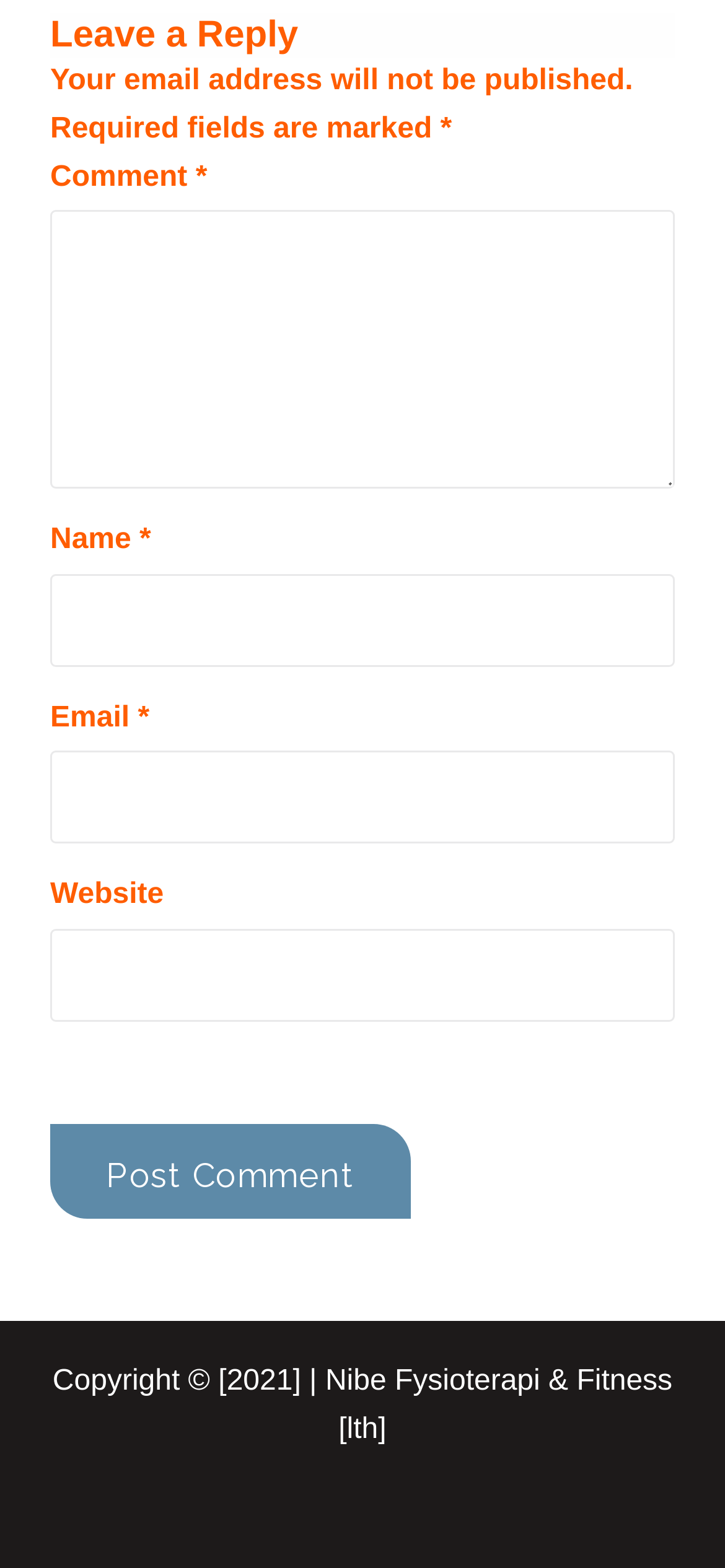What is the text of the copyright notice at the bottom of the page?
From the image, respond with a single word or phrase.

Copyright © 2021 | Nibe Fysioterapi & Fitness [lth]